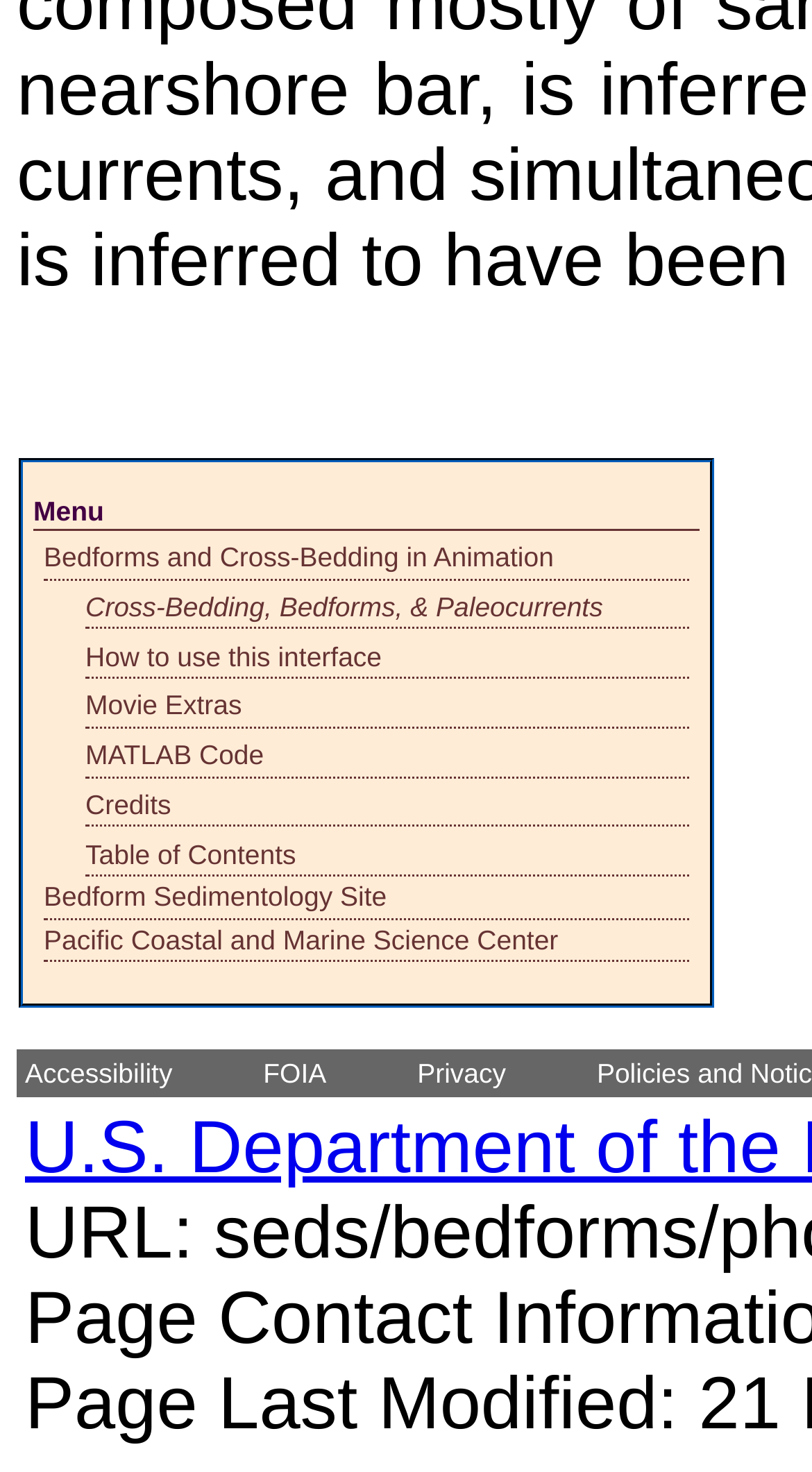Identify the bounding box coordinates for the element you need to click to achieve the following task: "Check the Accessibility page". The coordinates must be four float values ranging from 0 to 1, formatted as [left, top, right, bottom].

[0.031, 0.719, 0.212, 0.74]